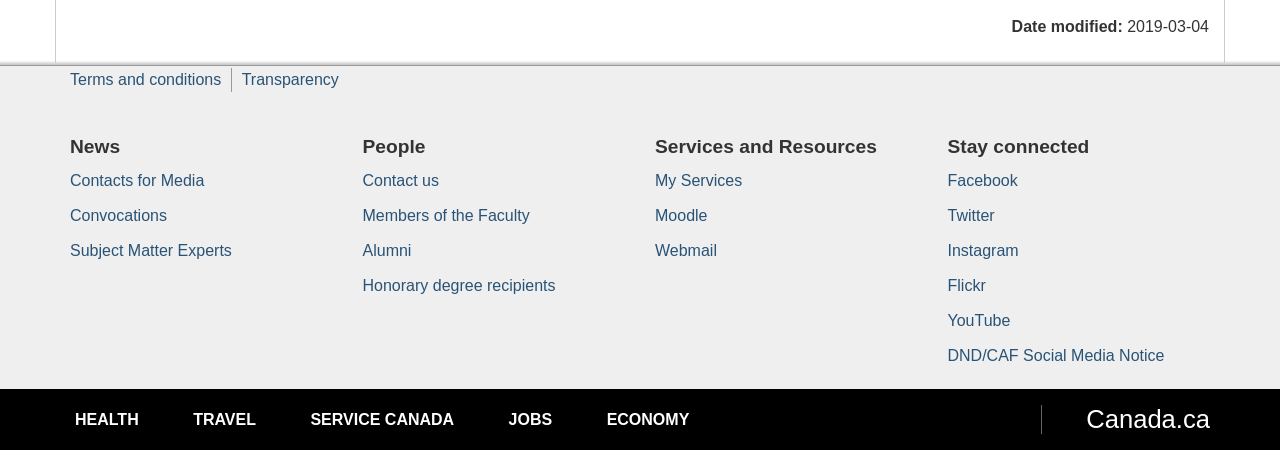Specify the bounding box coordinates (top-left x, top-left y, bottom-right x, bottom-right y) of the UI element in the screenshot that matches this description: My Services

[0.512, 0.382, 0.58, 0.42]